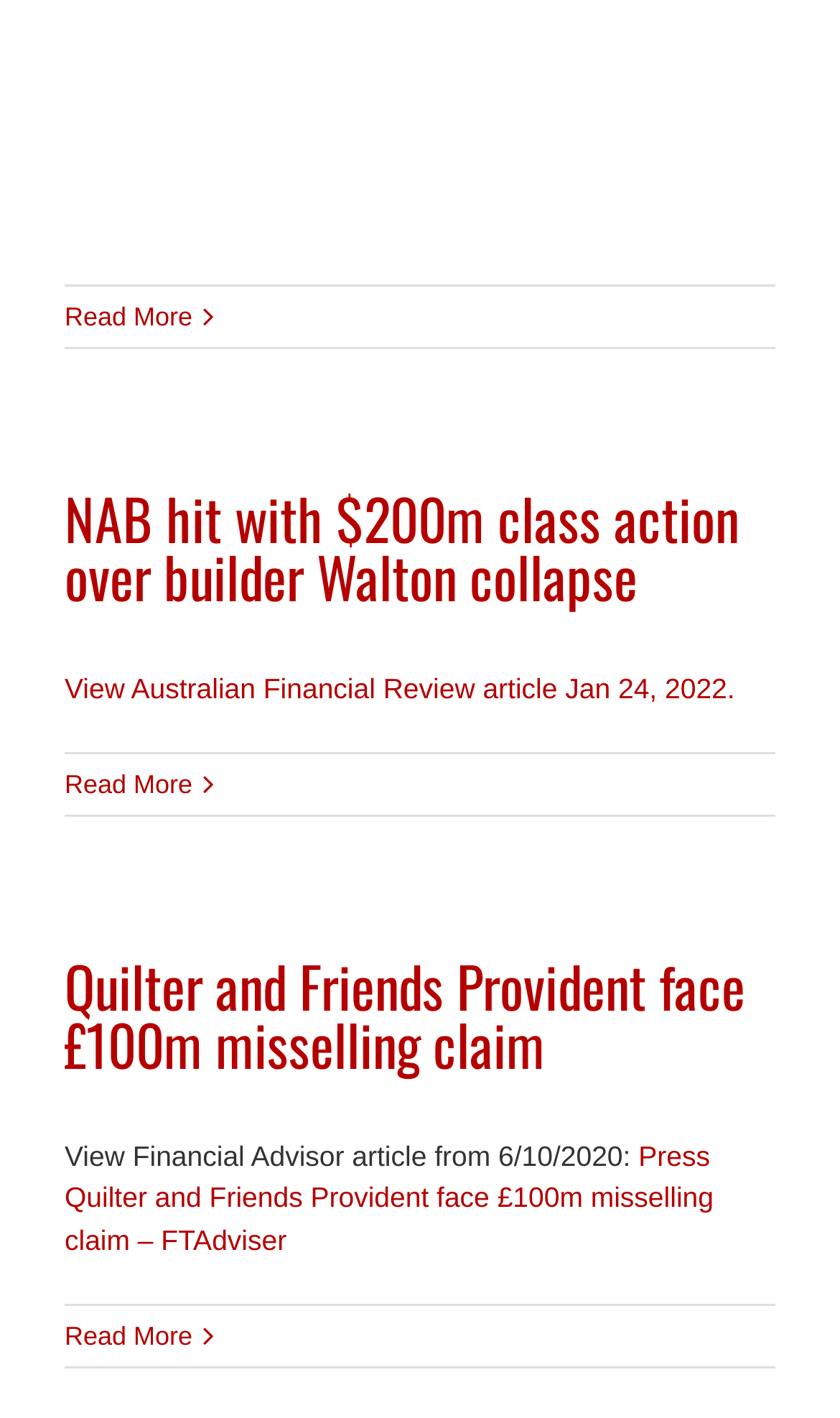What is the source of the second article?
Please give a detailed and elaborate explanation in response to the question.

The second article has a link with the text 'View Financial Advisor article from 6/10/2020:', which indicates that the source of the second article is Financial Advisor.